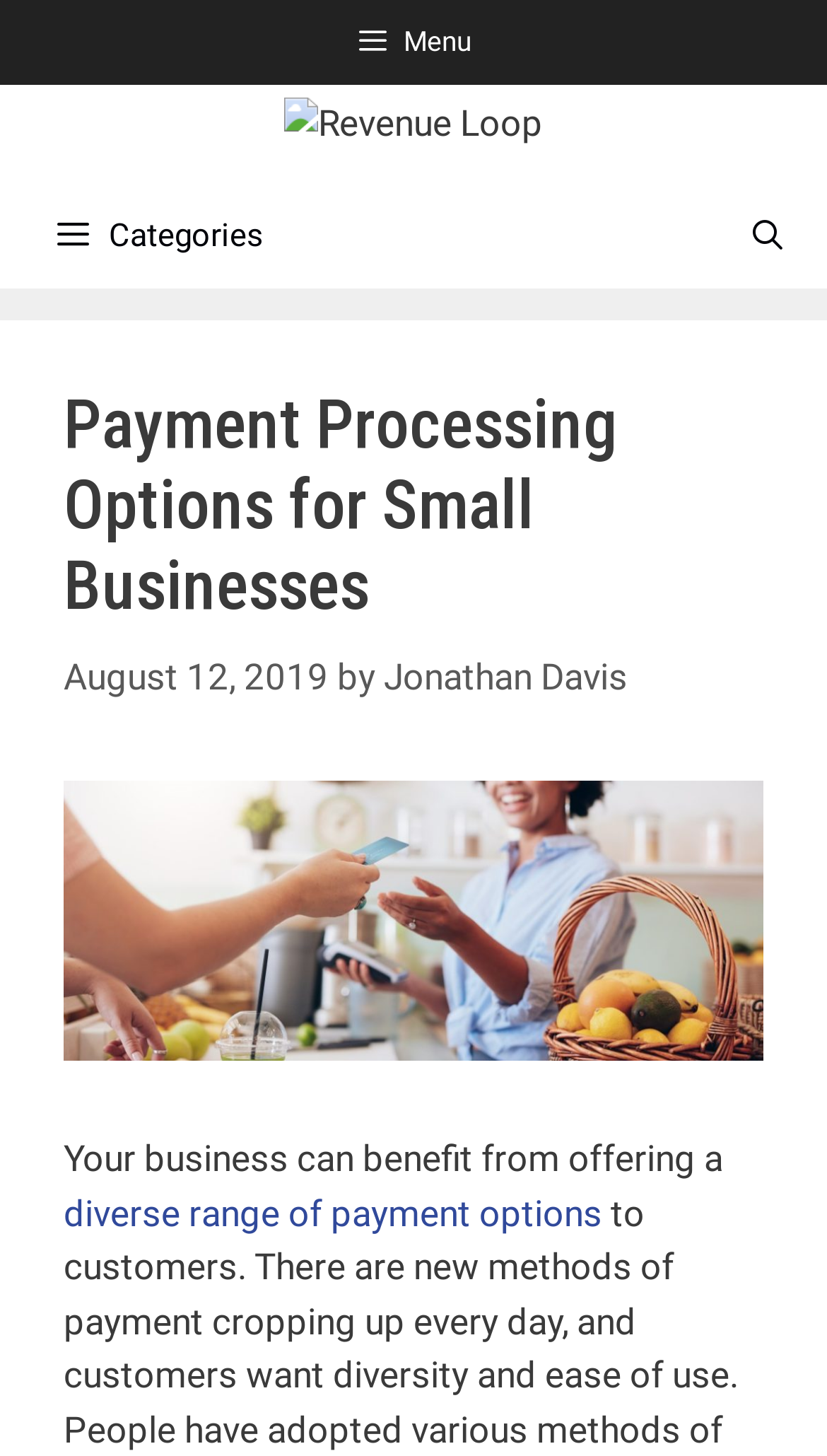Using the element description Menu, predict the bounding box coordinates for the UI element. Provide the coordinates in (top-left x, top-left y, bottom-right x, bottom-right y) format with values ranging from 0 to 1.

[0.0, 0.0, 1.0, 0.058]